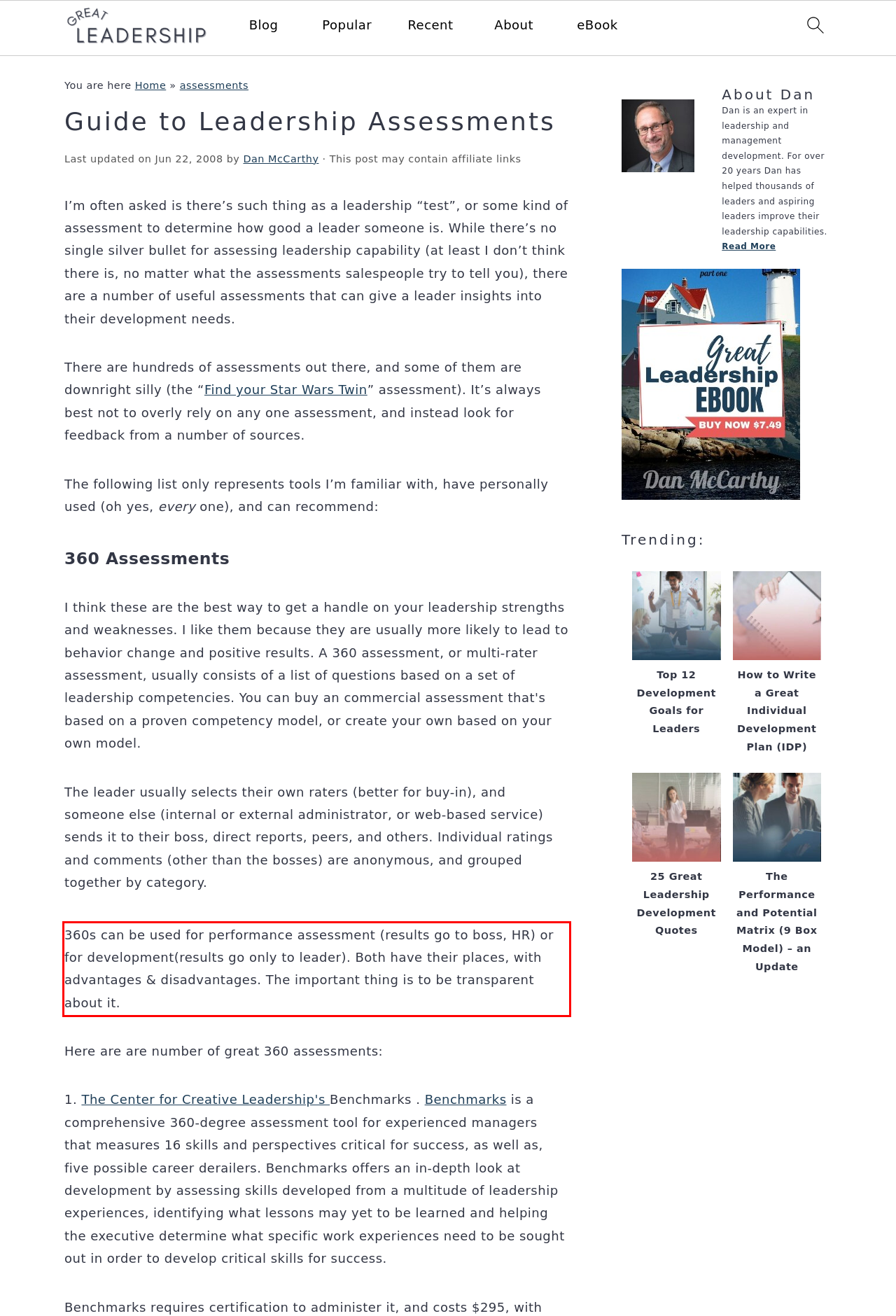Using the provided screenshot of a webpage, recognize and generate the text found within the red rectangle bounding box.

360s can be used for performance assessment (results go to boss, HR) or for development(results go only to leader). Both have their places, with advantages & disadvantages. The important thing is to be transparent about it.